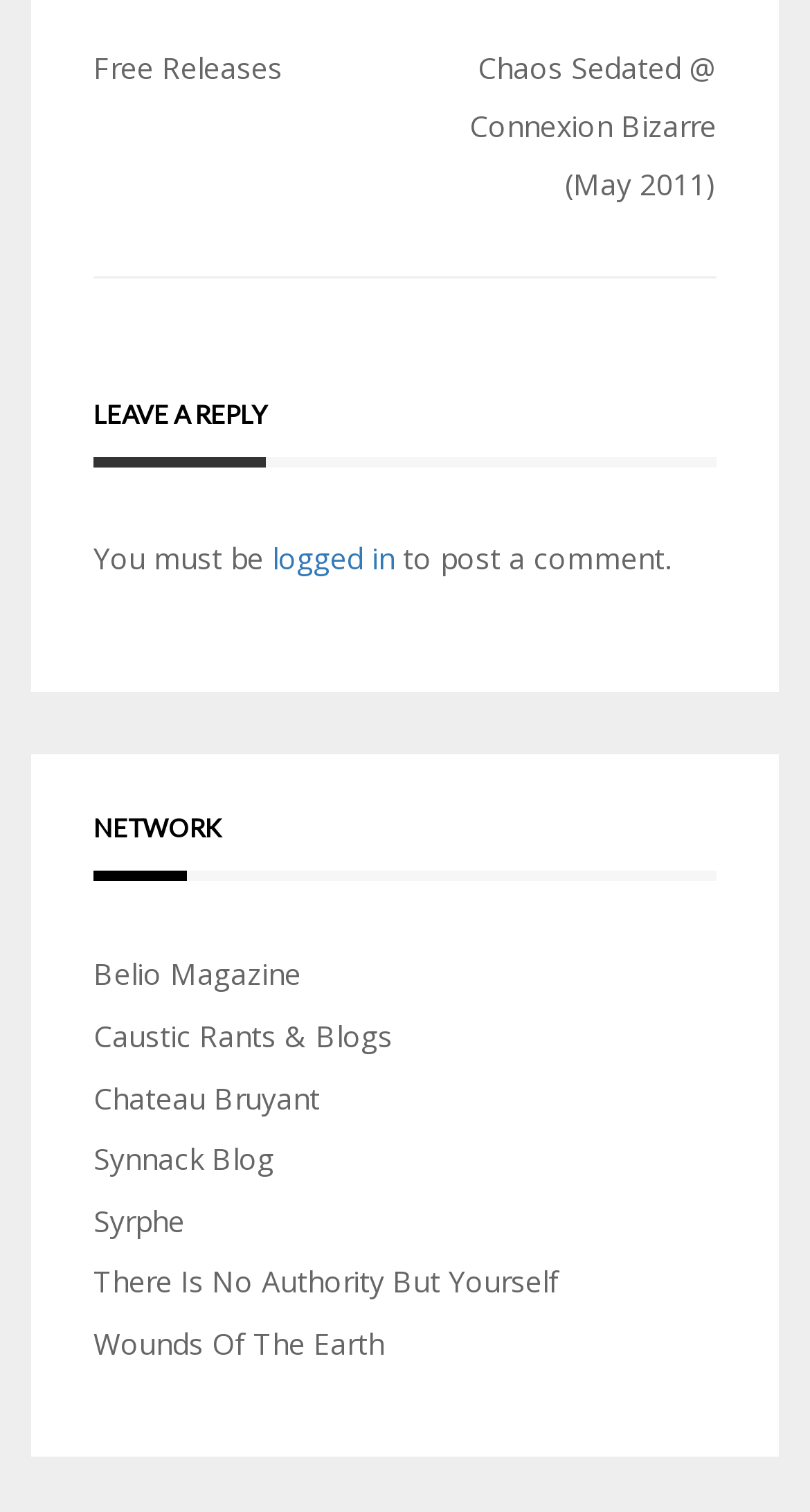What is the purpose of the 'LEAVE A REPLY' section?
Utilize the image to construct a detailed and well-explained answer.

The 'LEAVE A REPLY' section is a heading that indicates a comment section, and the text below it says 'You must be logged in to post a comment.' This suggests that the purpose of this section is to allow users to leave a comment or reply to a post.